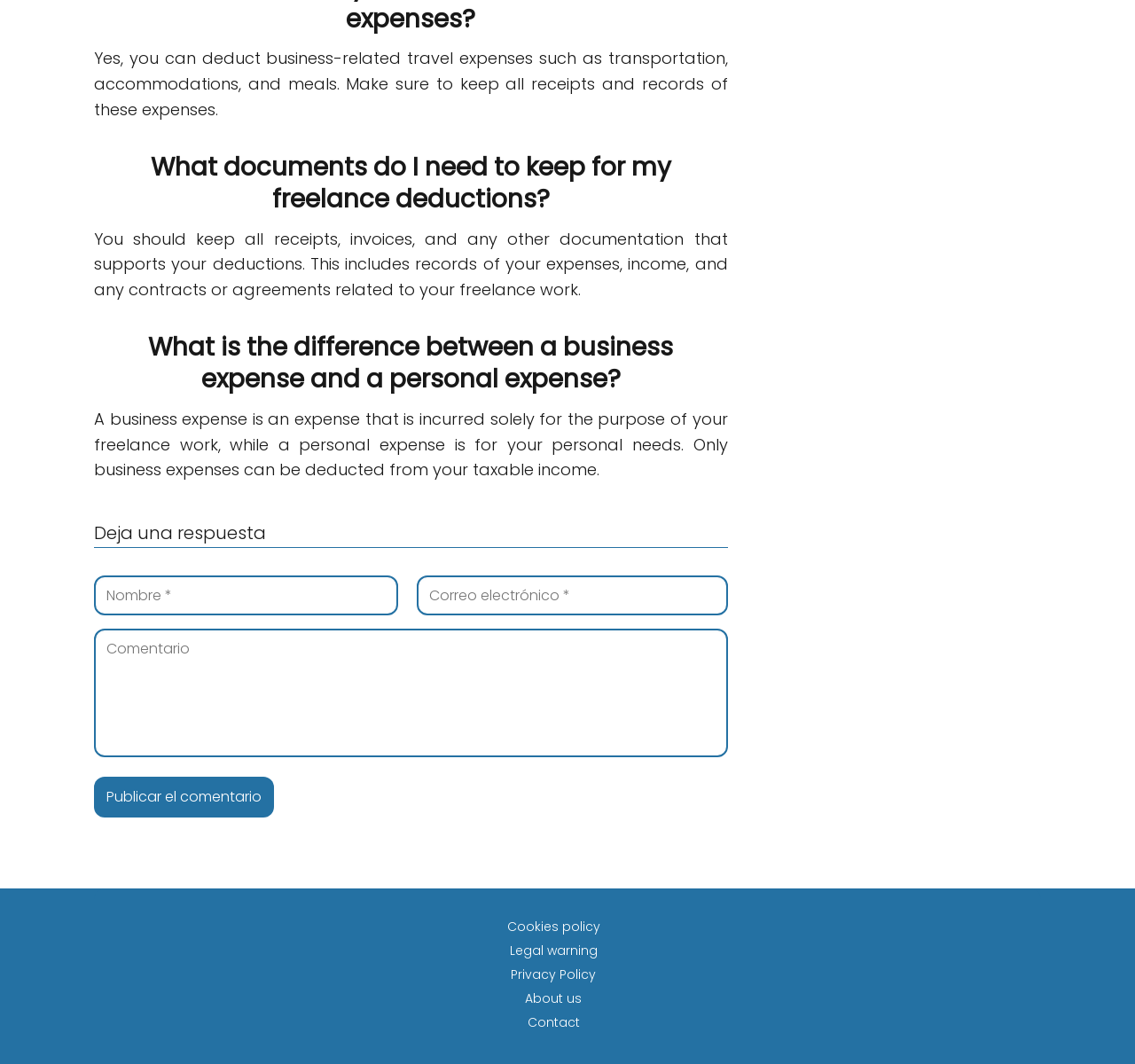Locate the bounding box coordinates of the area you need to click to fulfill this instruction: 'Click on the link to read about Iraq: Hard truths about truth-telling'. The coordinates must be in the form of four float numbers ranging from 0 to 1: [left, top, right, bottom].

None